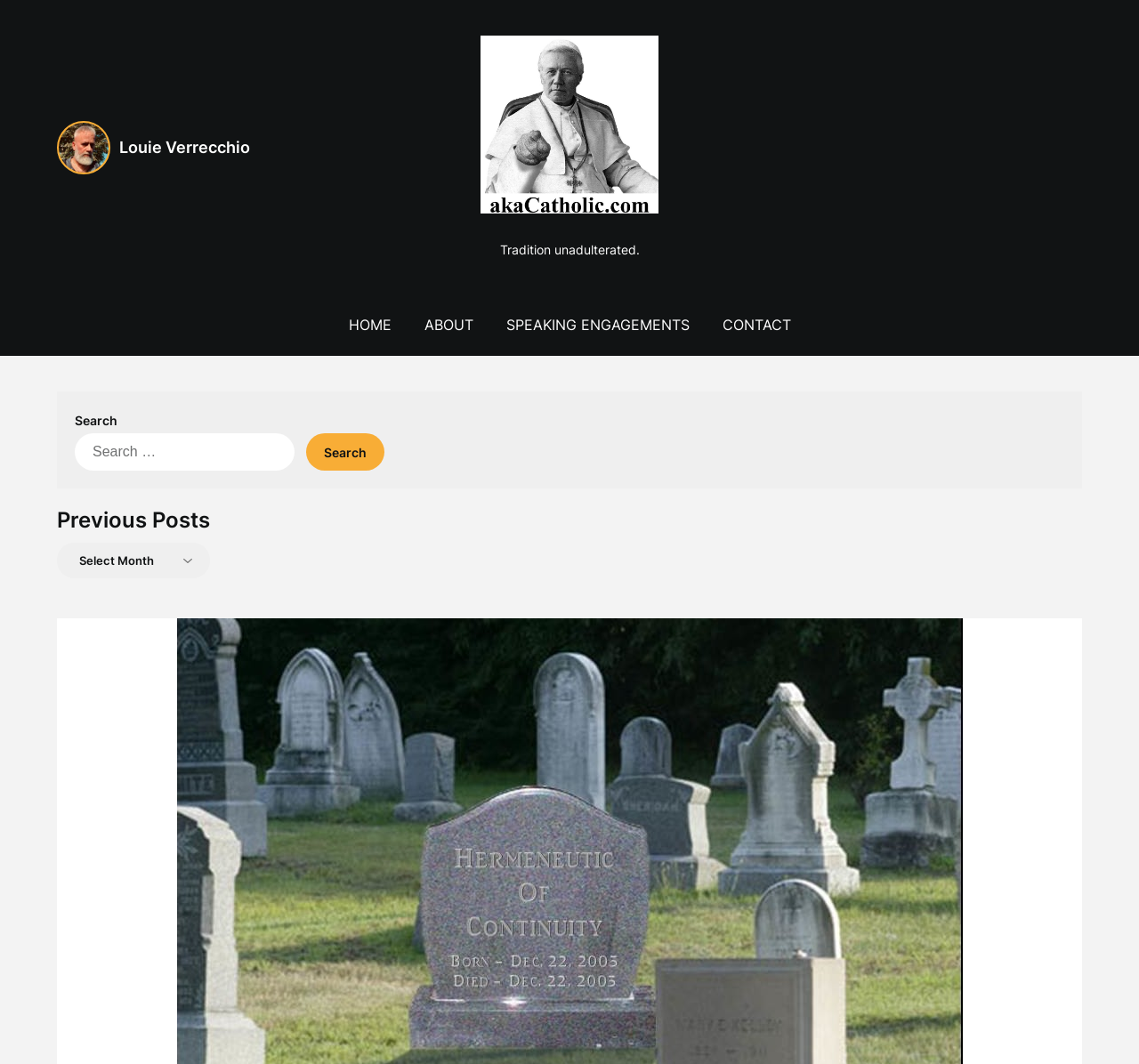Can you extract the primary headline text from the webpage?

Benedict Still Clinging to Hermeneutic of Continuity